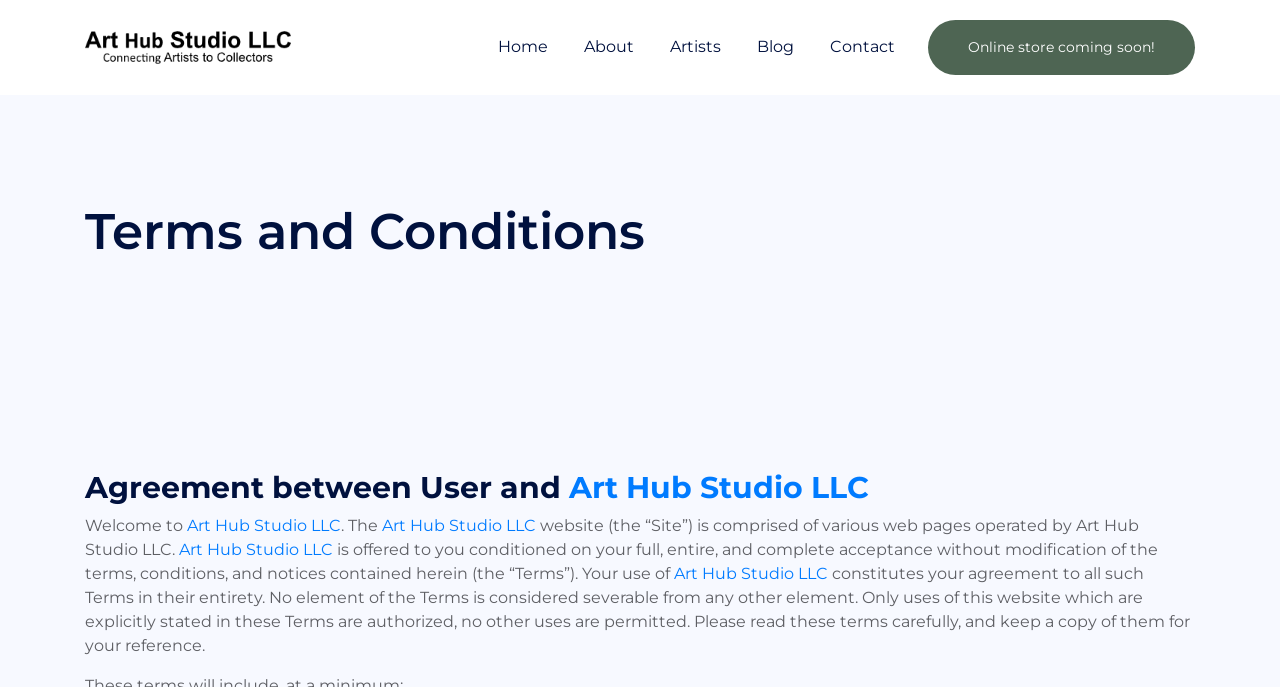Find the UI element described as: "Art Hub Studio LLC" and predict its bounding box coordinates. Ensure the coordinates are four float numbers between 0 and 1, [left, top, right, bottom].

[0.14, 0.786, 0.26, 0.814]